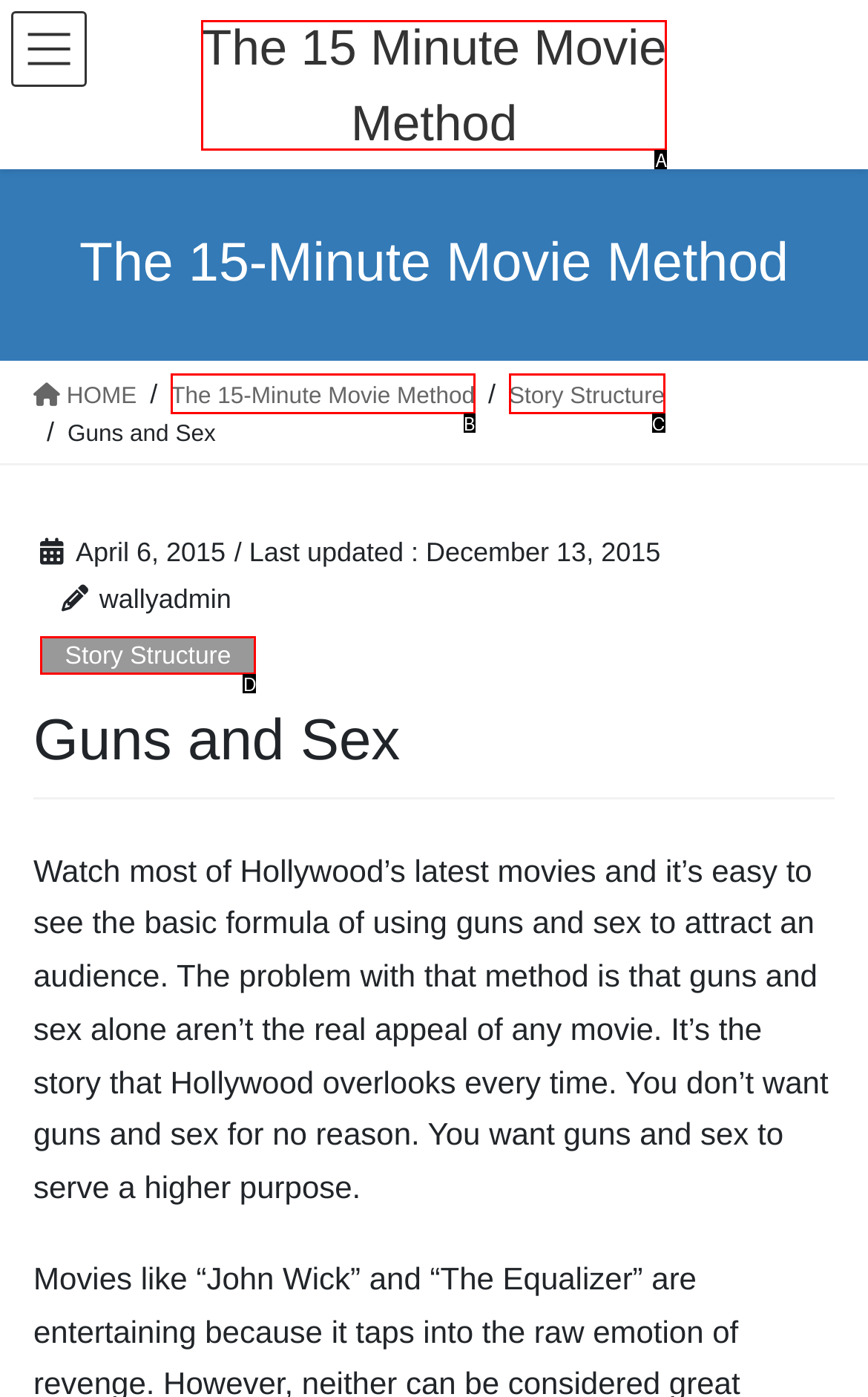Based on the provided element description: Story Structure, identify the best matching HTML element. Respond with the corresponding letter from the options shown.

D